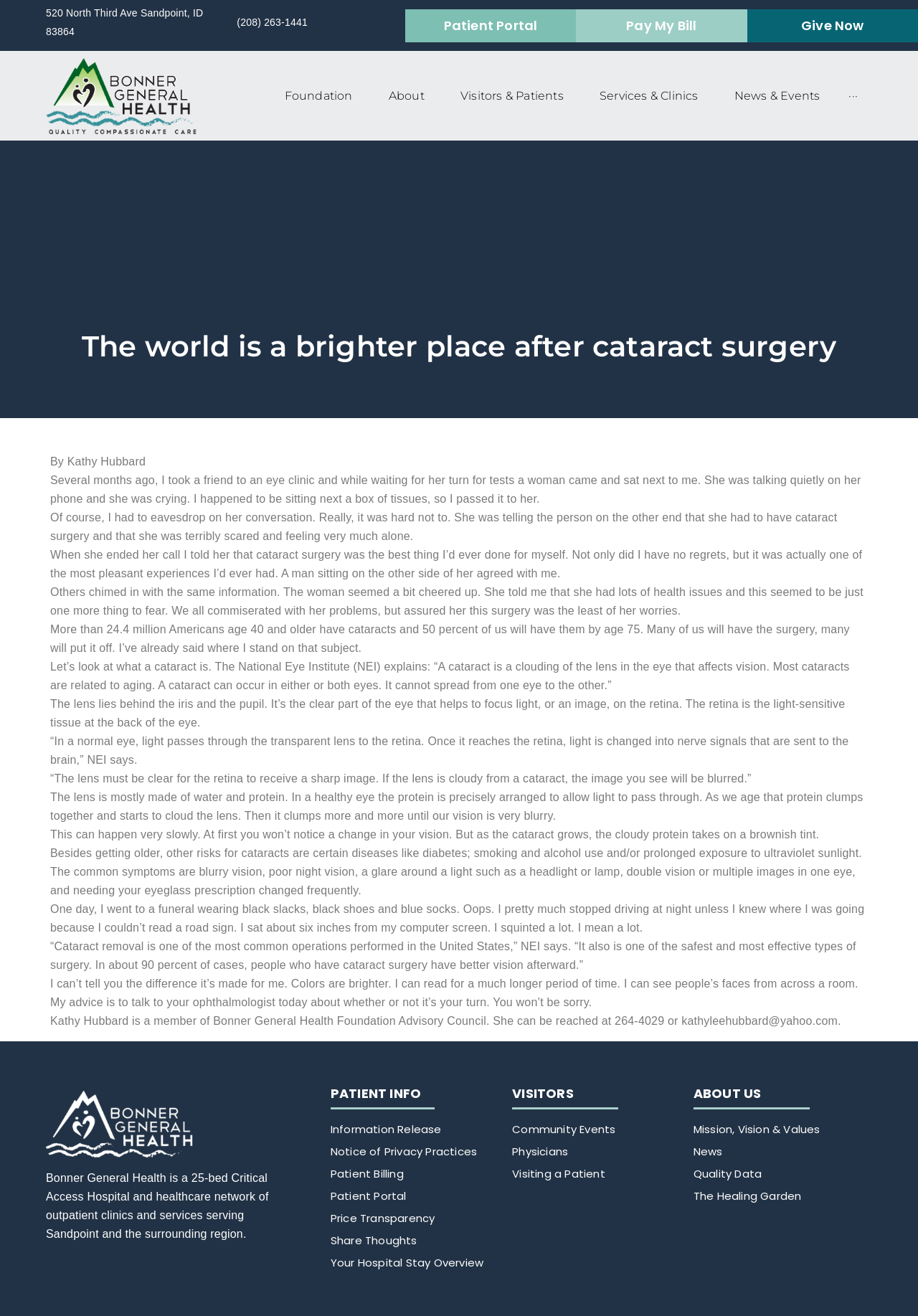What is the phone number of Bonner General Health?
Look at the image and respond with a one-word or short-phrase answer.

(208) 263-1441